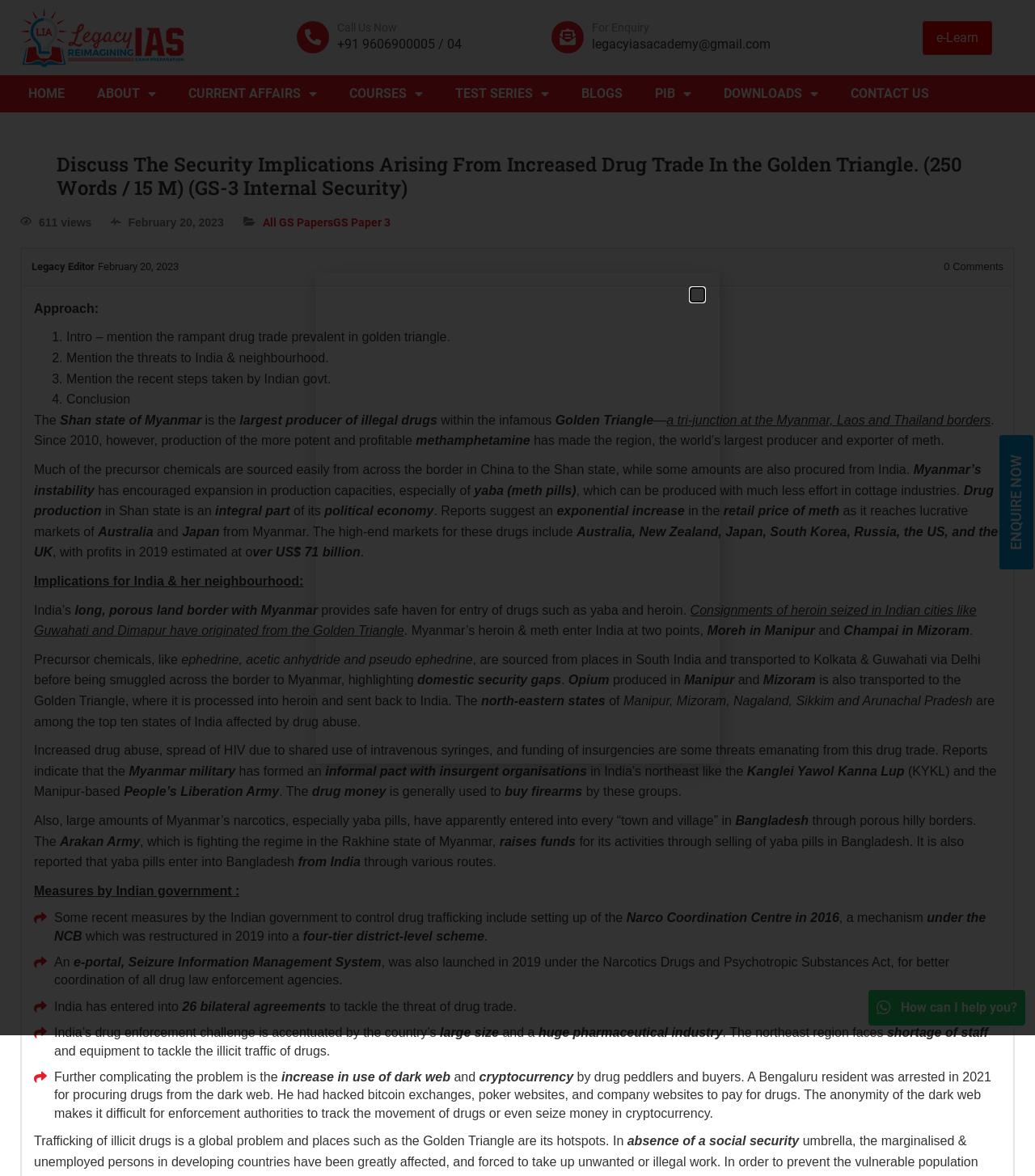Please identify the bounding box coordinates of the clickable element to fulfill the following instruction: "Click on the 'HOME' link". The coordinates should be four float numbers between 0 and 1, i.e., [left, top, right, bottom].

[0.012, 0.064, 0.078, 0.096]